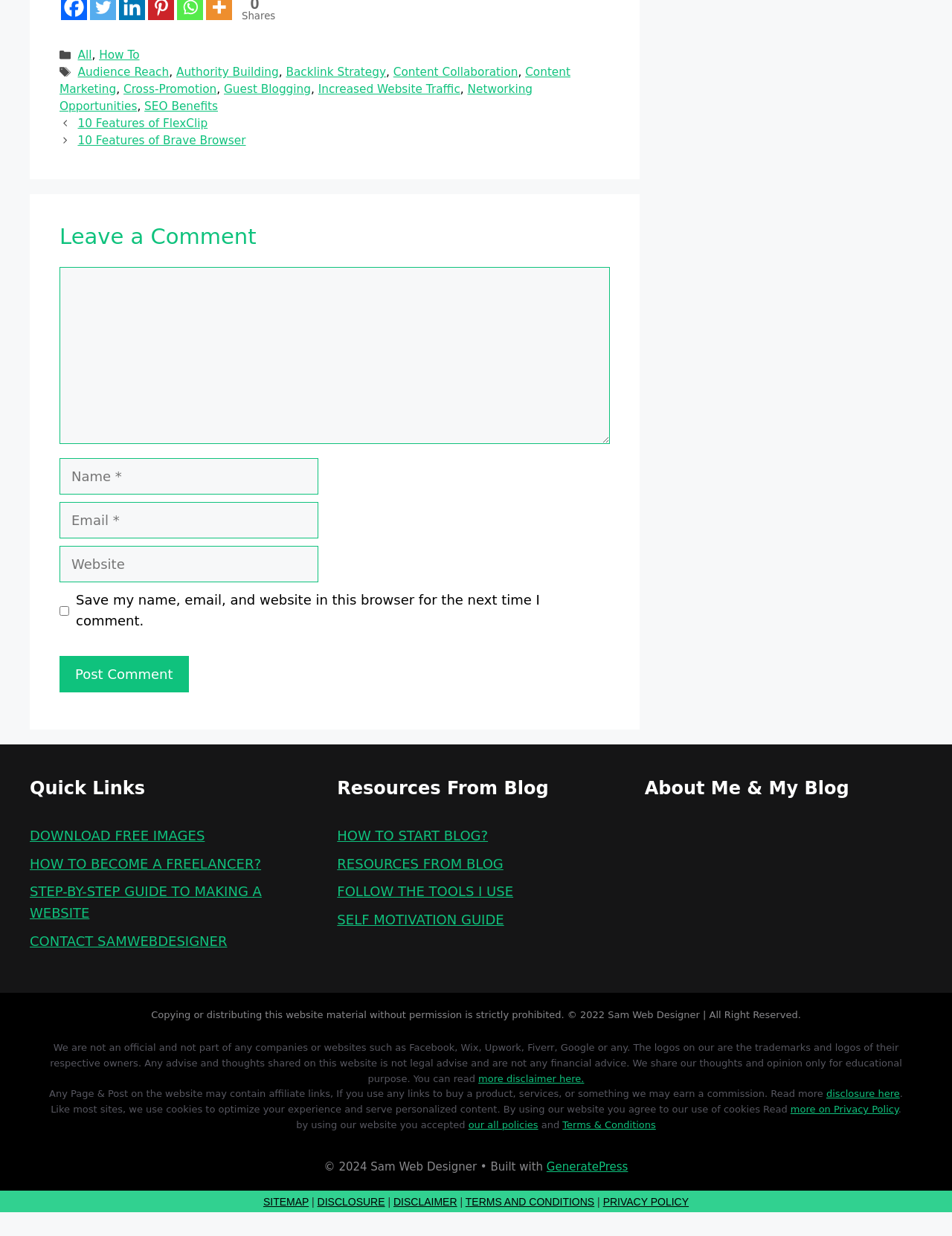Provide the bounding box coordinates, formatted as (top-left x, top-left y, bottom-right x, bottom-right y), with all values being floating point numbers between 0 and 1. Identify the bounding box of the UI element that matches the description: parent_node: Comment name="email" placeholder="Email *"

[0.062, 0.406, 0.334, 0.435]